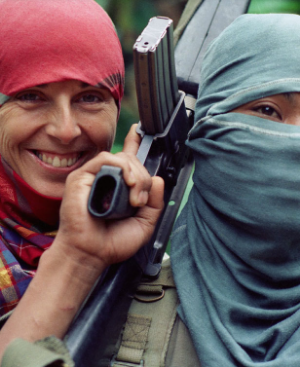Interpret the image and provide an in-depth description.

The image captures a poignant moment during the filming of Nettie Wild's 1988 documentary, *A Rustling of Leaves: Inside the Philippine Revolution*. In the foreground, a smiling Nettie Wild, characterized by her bright red headscarf, holds a camera in one hand while enthusiastically posing alongside a Filipino militant. The militant, dressed in a traditional green scarf that obscures most of their face, stands behind her, holding an assault rifle, symbolizing the tensions and conflicts depicted in the film. This striking visual encapsulates the dynamic and complex narrative of social change and resilience that Wild aimed to portray, emphasizing the personal connections she made with her subjects during filming. The documentary confronts issues of poverty, revolution, and the political landscape of the Philippines in the late 1980s, reflecting the broader themes of struggle and hope within the context of national turmoil.